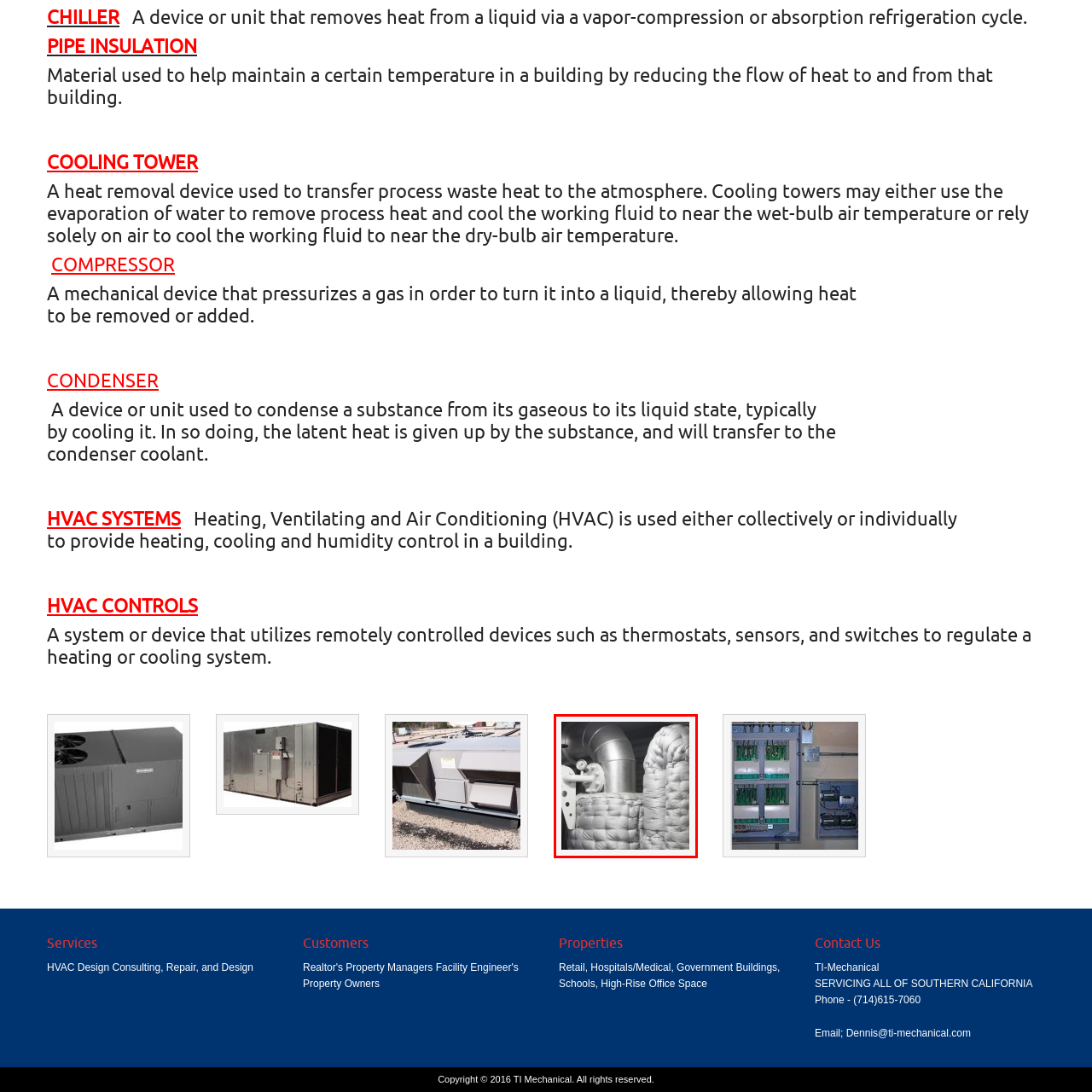What is the function of the pressure gauge?
Direct your attention to the image enclosed by the red bounding box and provide a detailed answer to the question.

The pressure gauge is visible in the image, and its function is to indicate the system's operational status. This suggests that the gauge is monitoring the pressure of the system, providing a reading that can be used to determine if the system is functioning properly.